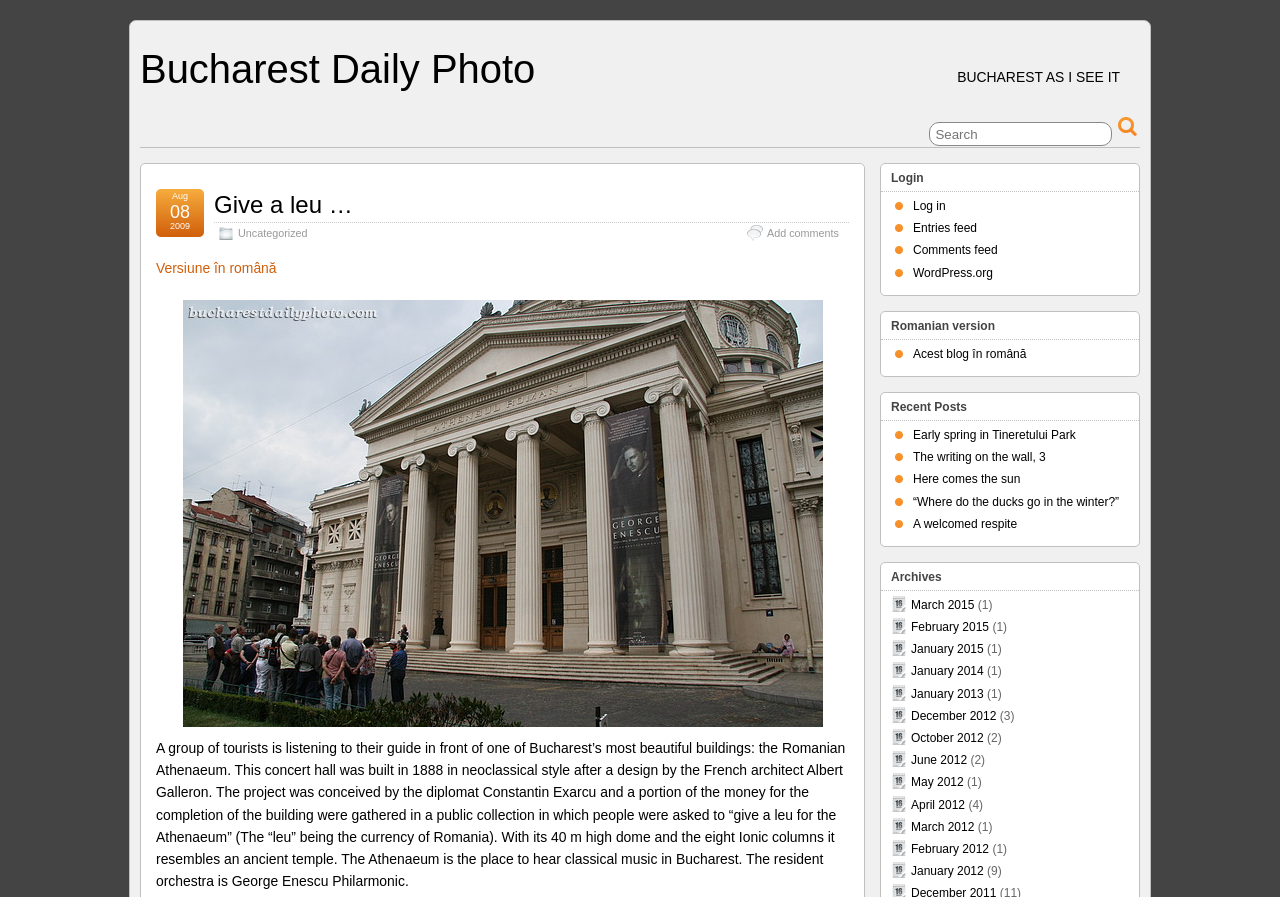Locate the bounding box coordinates of the area that needs to be clicked to fulfill the following instruction: "Read the post about the Romanian Athenaeum". The coordinates should be in the format of four float numbers between 0 and 1, namely [left, top, right, bottom].

[0.122, 0.825, 0.66, 0.991]